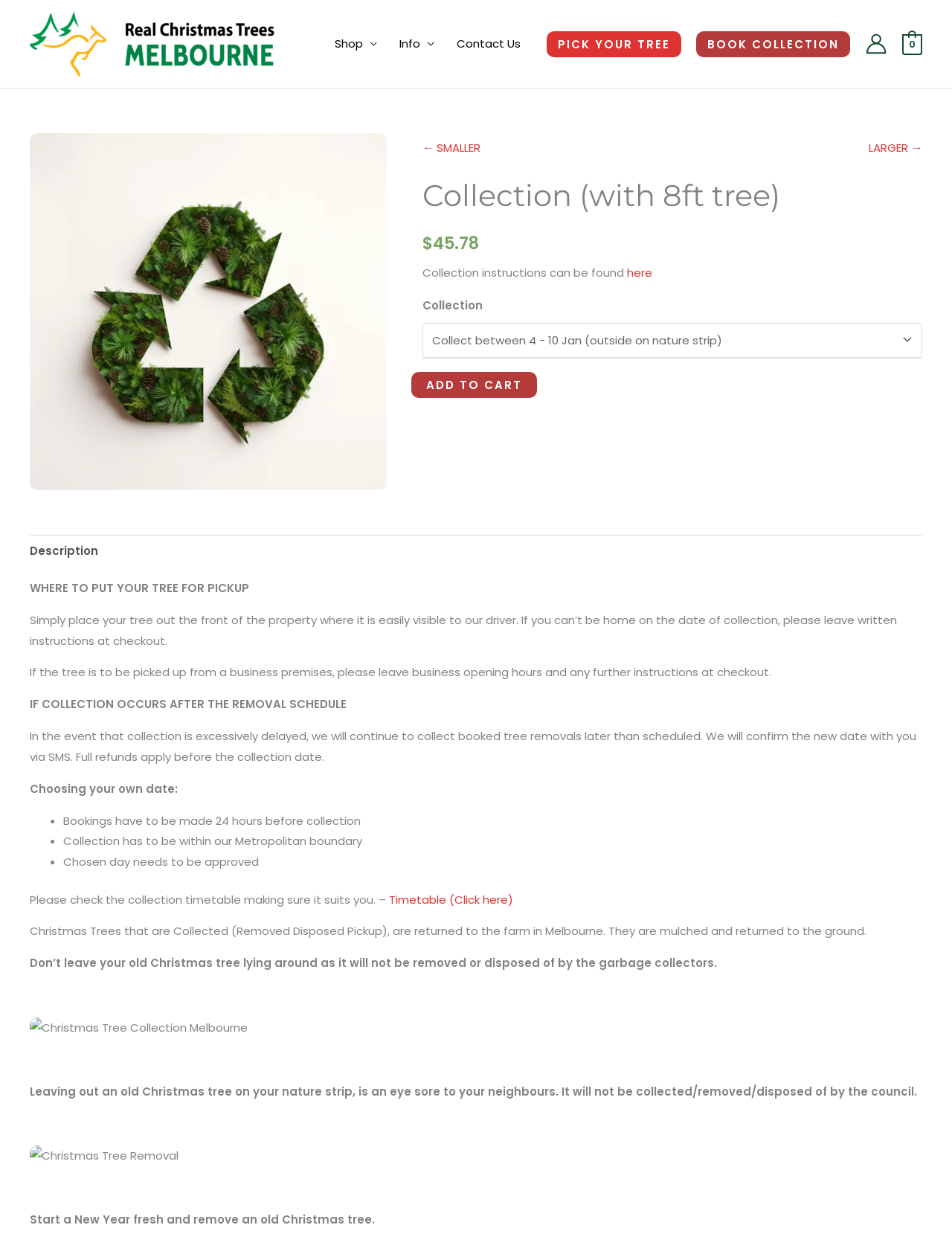Answer succinctly with a single word or phrase:
What is the purpose of the collection?

Tree removal